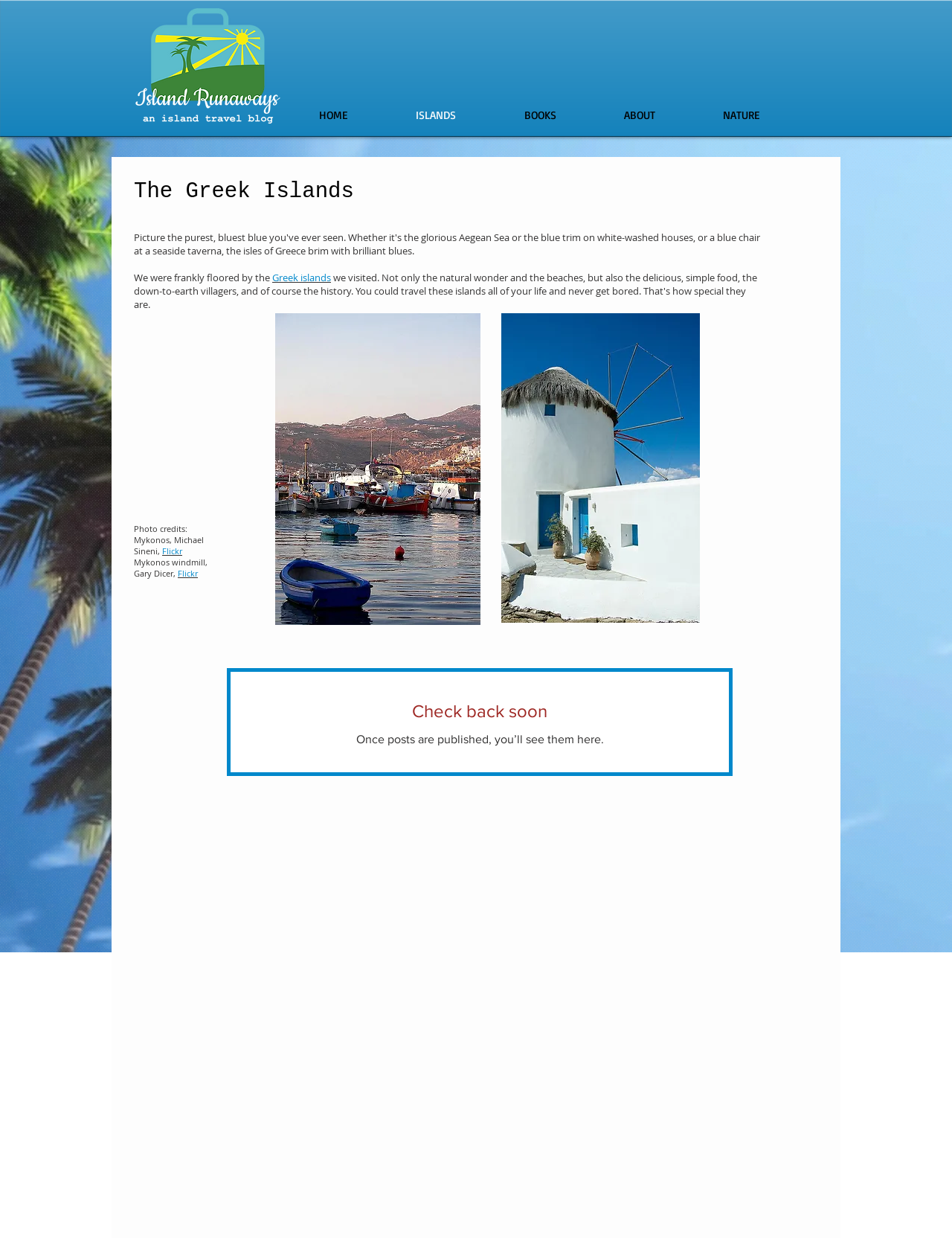Locate the bounding box of the UI element based on this description: "Check back soon". Provide four float numbers between 0 and 1 as [left, top, right, bottom].

[0.433, 0.564, 0.575, 0.585]